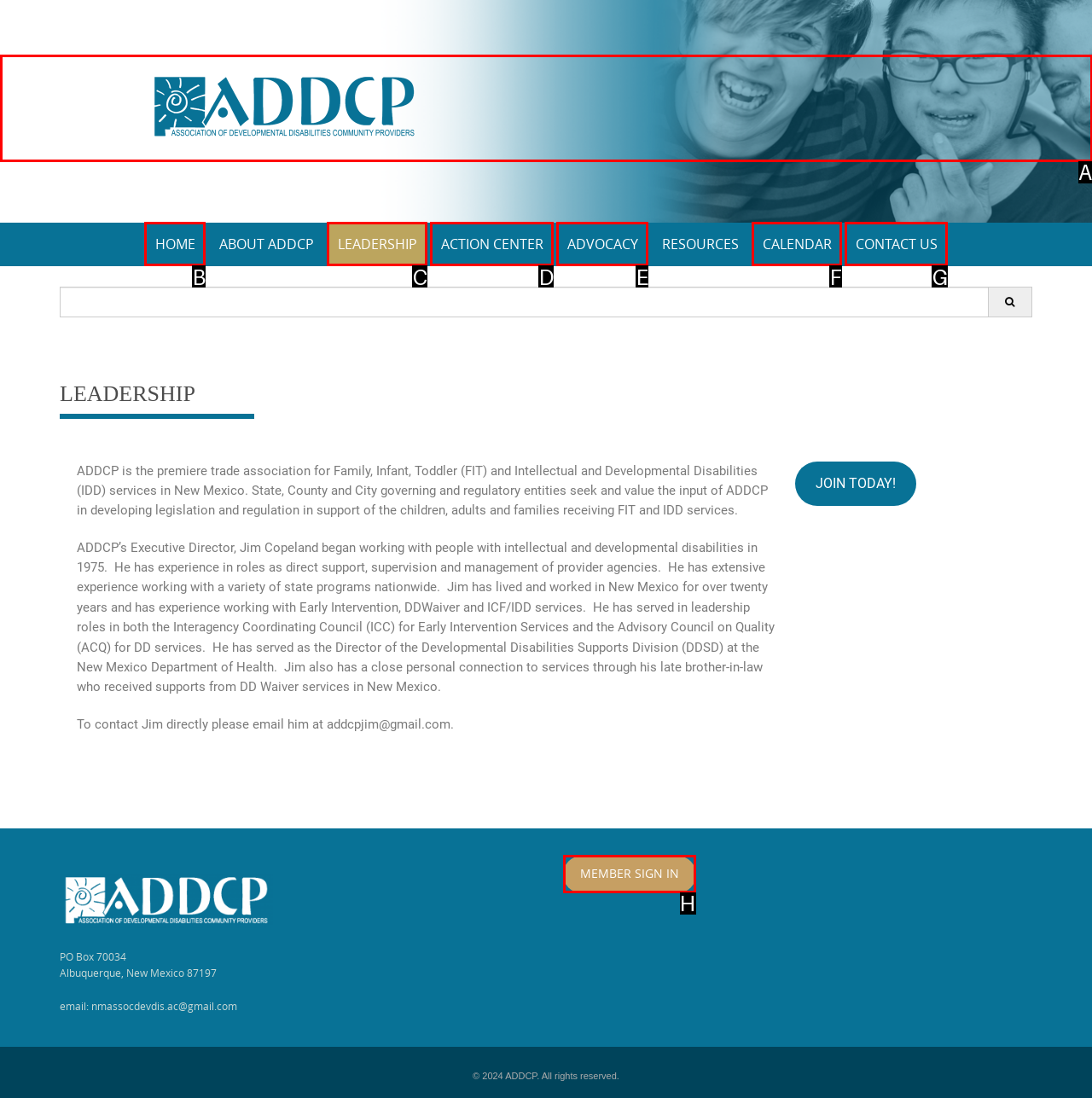Which UI element should be clicked to perform the following task: sign in as a member? Answer with the corresponding letter from the choices.

H